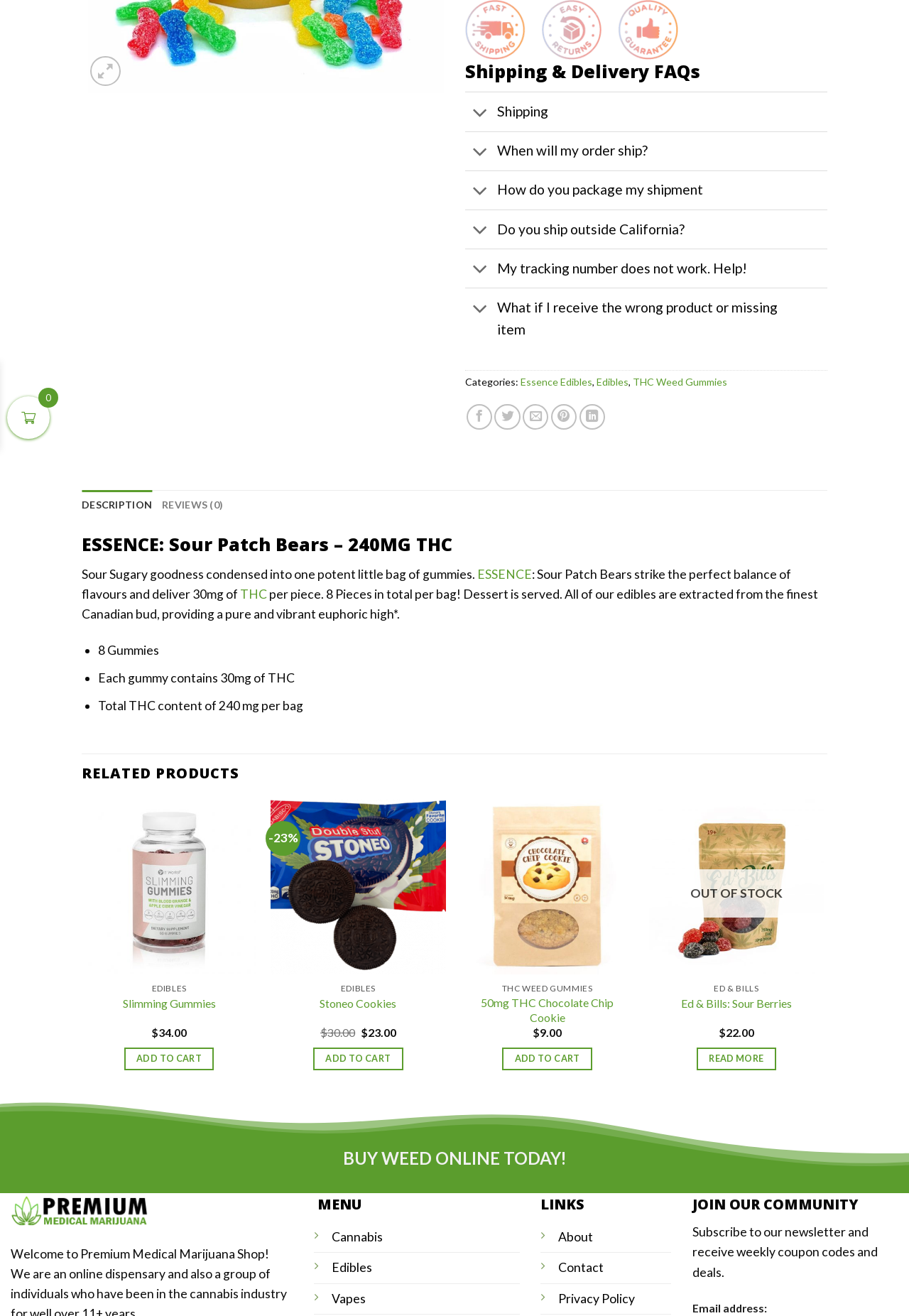Extract the bounding box for the UI element that matches this description: "BUY WEED ONLINE TODAY!".

[0.377, 0.873, 0.623, 0.888]